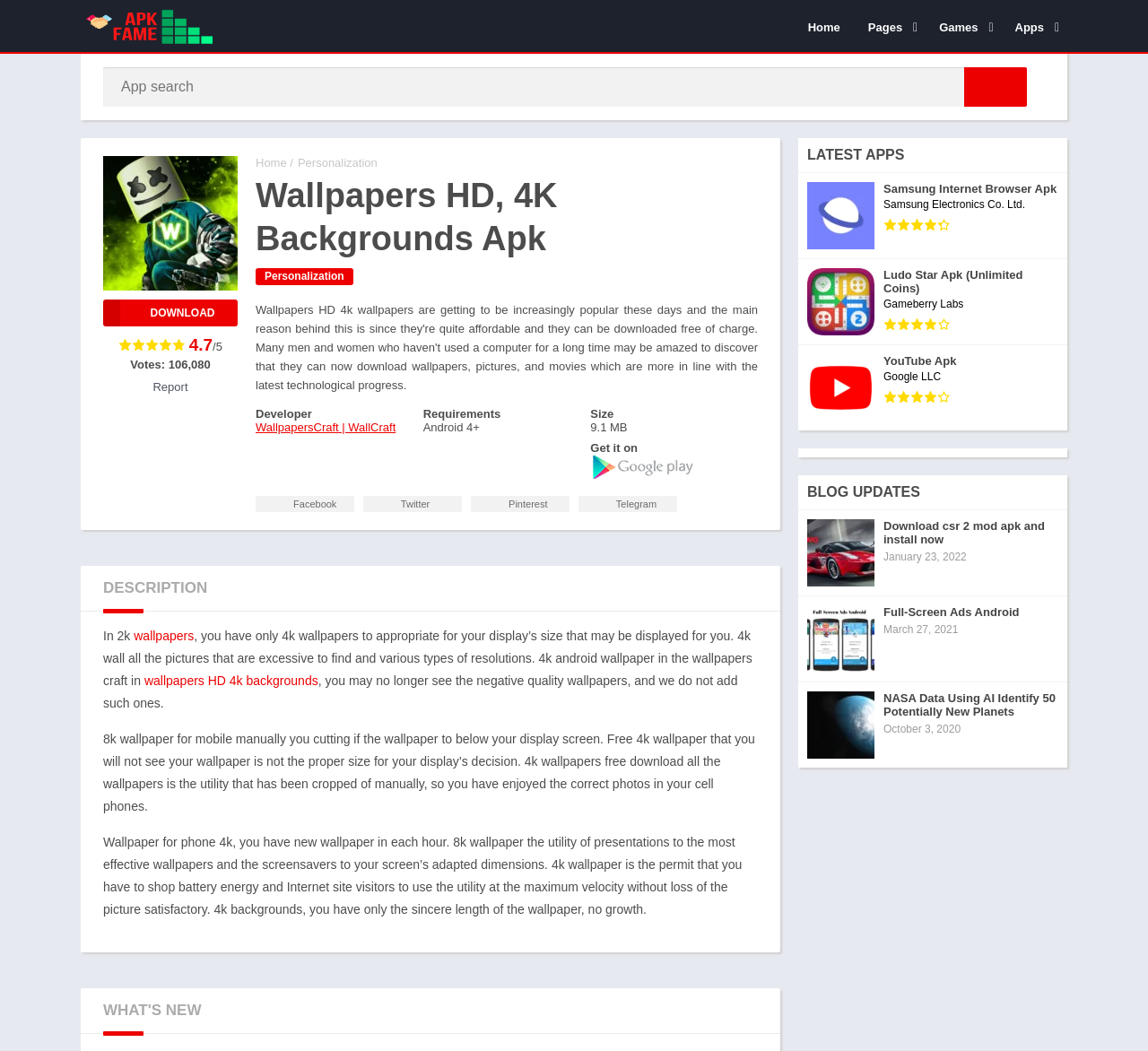Identify the bounding box of the UI element described as follows: "T&C". Provide the coordinates as four float numbers in the range of 0 to 1 [left, top, right, bottom].

[0.744, 0.066, 0.885, 0.092]